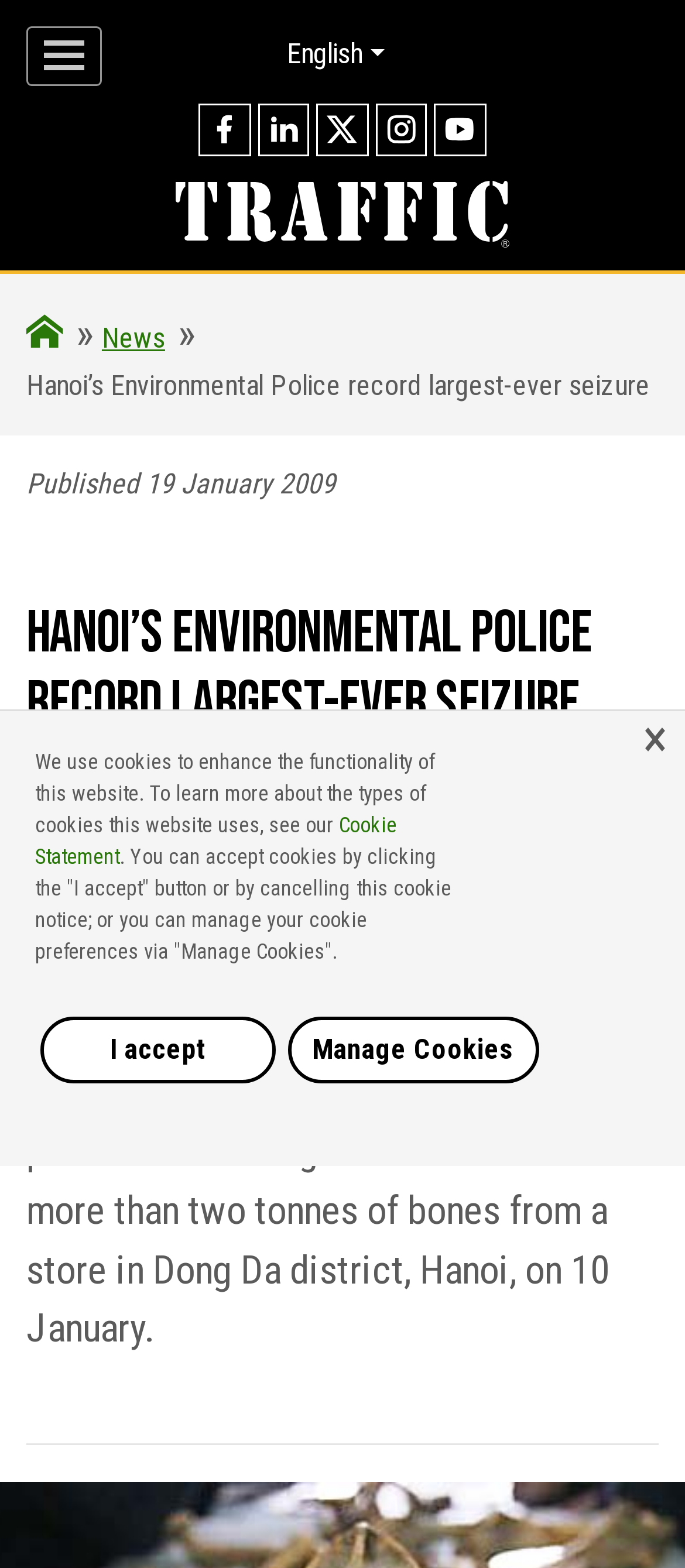Identify the coordinates of the bounding box for the element described below: "Manage Cookies". Return the coordinates as four float numbers between 0 and 1: [left, top, right, bottom].

[0.419, 0.649, 0.786, 0.691]